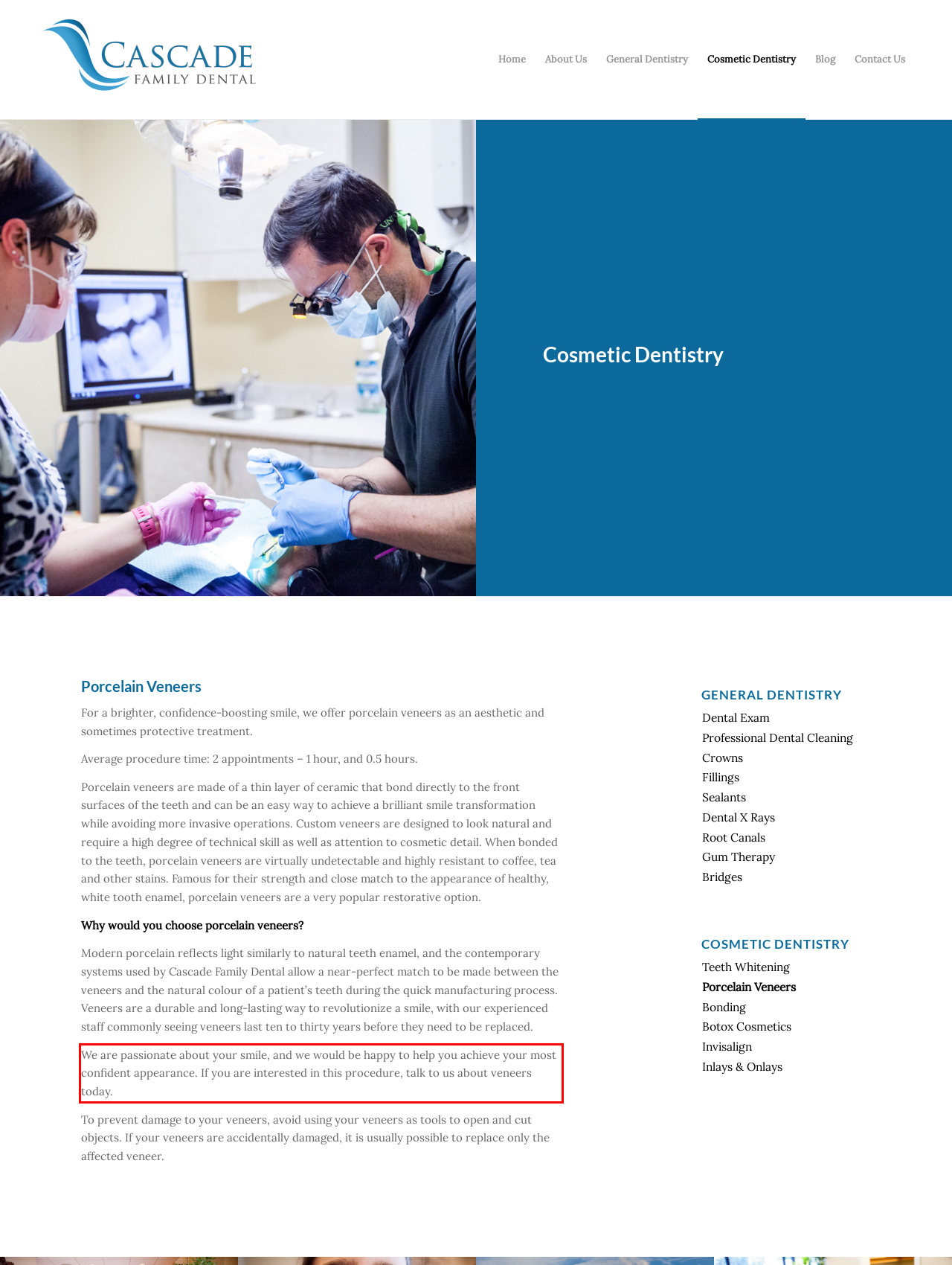Using the provided screenshot of a webpage, recognize the text inside the red rectangle bounding box by performing OCR.

We are passionate about your smile, and we would be happy to help you achieve your most confident appearance. If you are interested in this procedure, talk to us about veneers today.